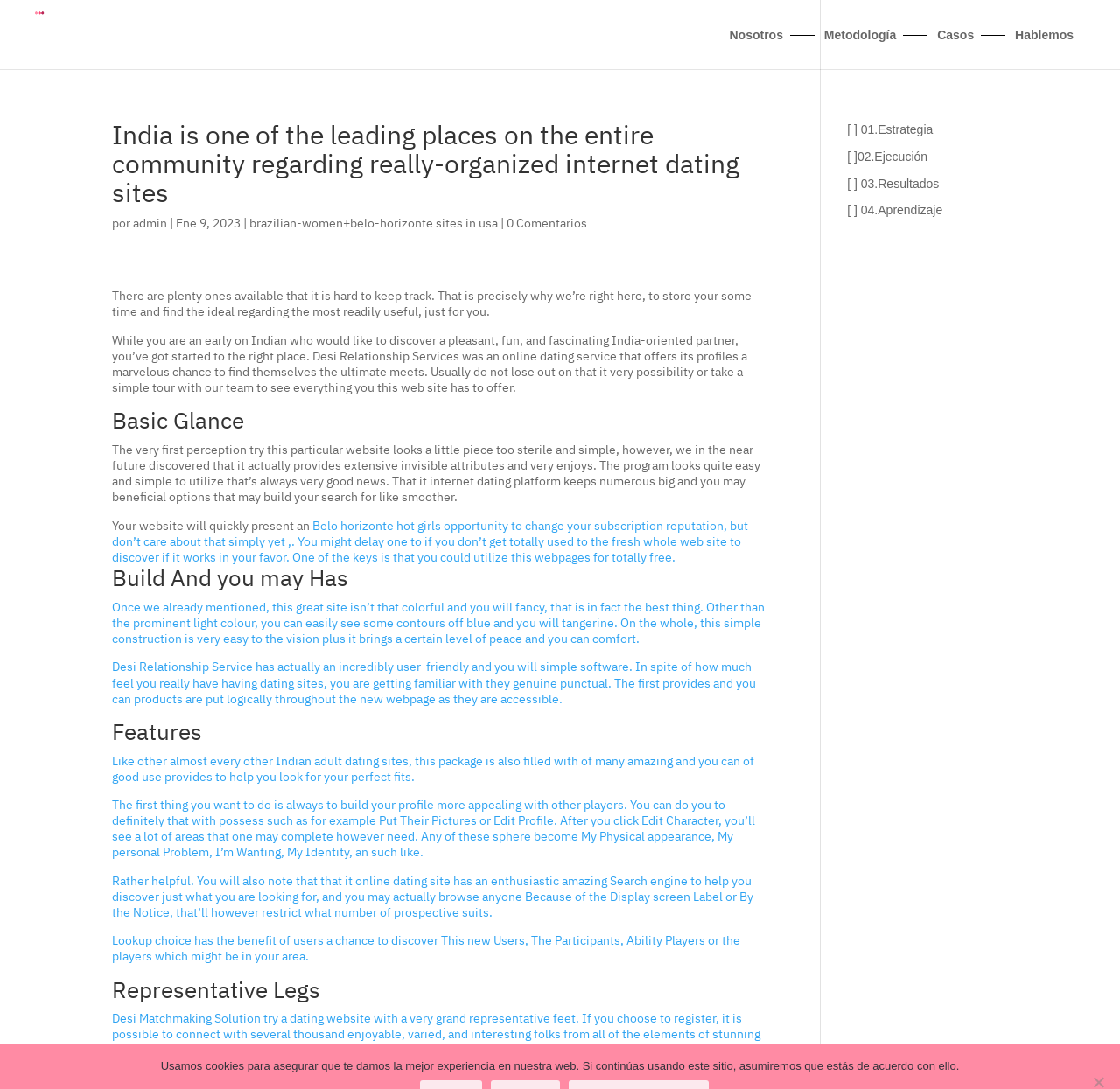How many links are in the top navigation bar?
Use the screenshot to answer the question with a single word or phrase.

4